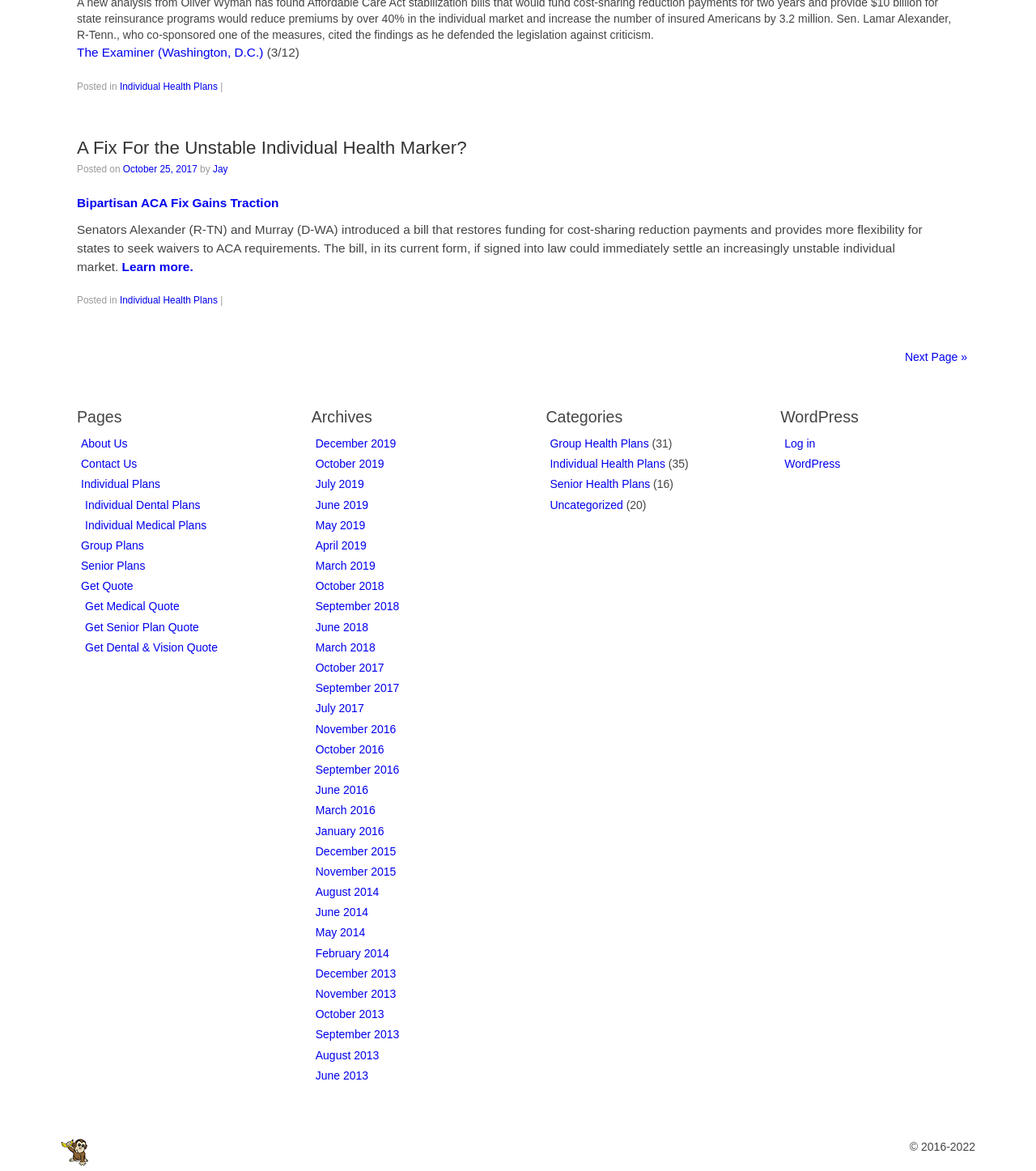Provide the bounding box coordinates for the UI element that is described as: "Individual Health Plans".

[0.116, 0.252, 0.21, 0.261]